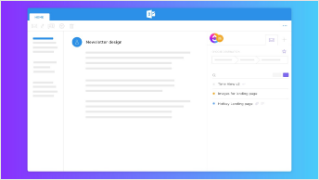Please give a succinct answer using a single word or phrase:
What is the primary color scheme of the background?

Purple to blue